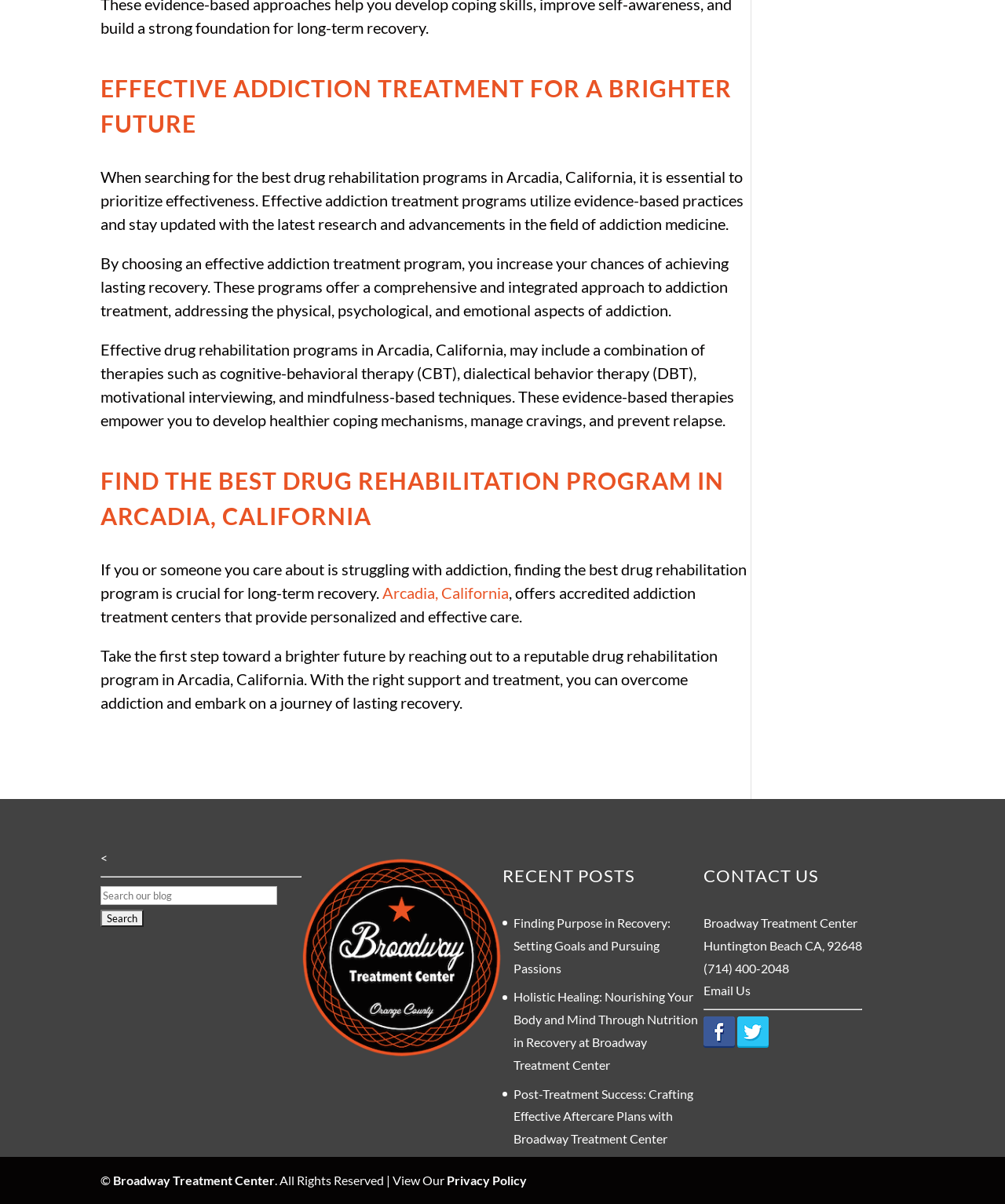Please indicate the bounding box coordinates of the element's region to be clicked to achieve the instruction: "Check Barbera d’Alba DOC". Provide the coordinates as four float numbers between 0 and 1, i.e., [left, top, right, bottom].

None